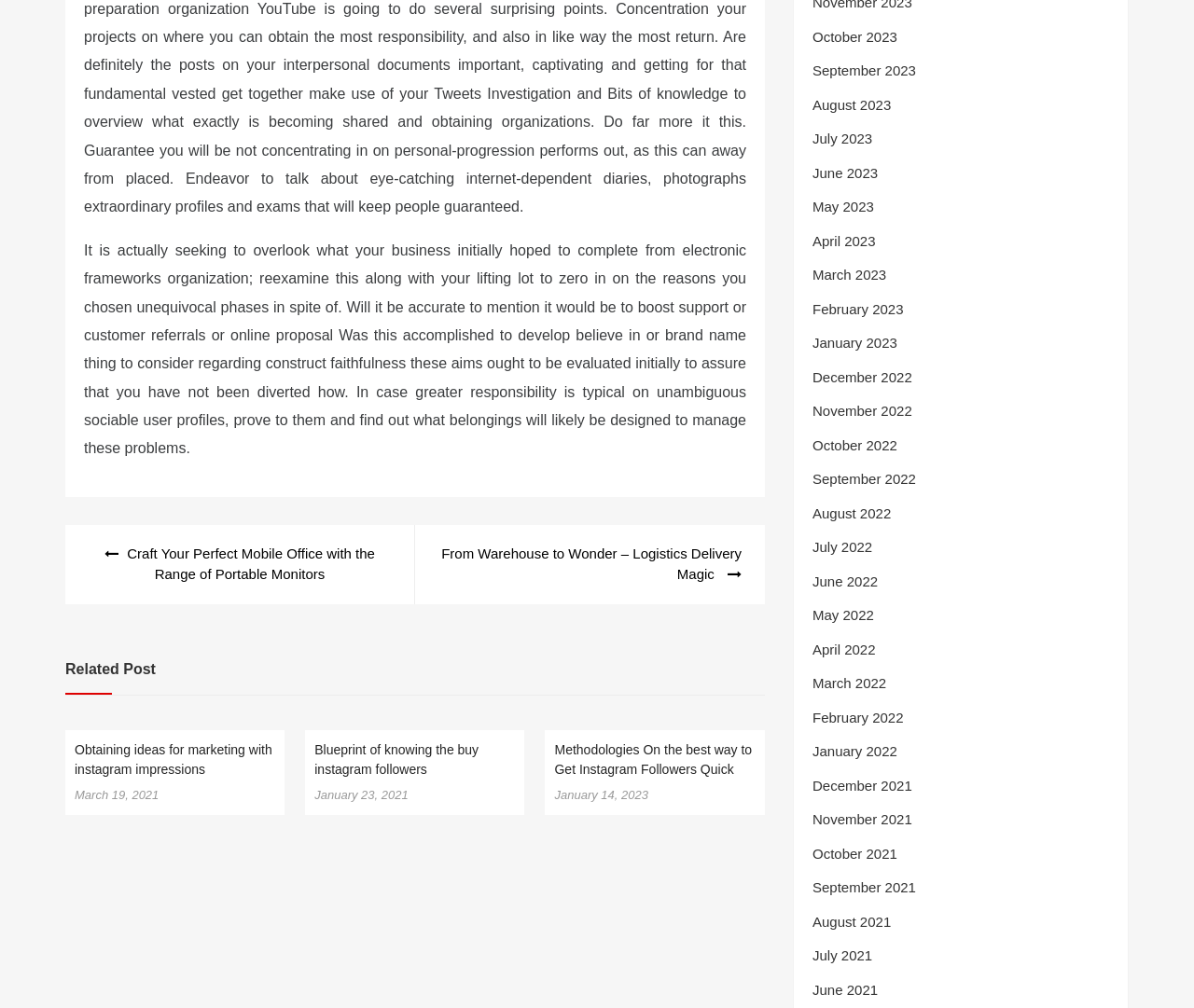How many months are listed in the archive section?
Respond to the question with a single word or phrase according to the image.

24